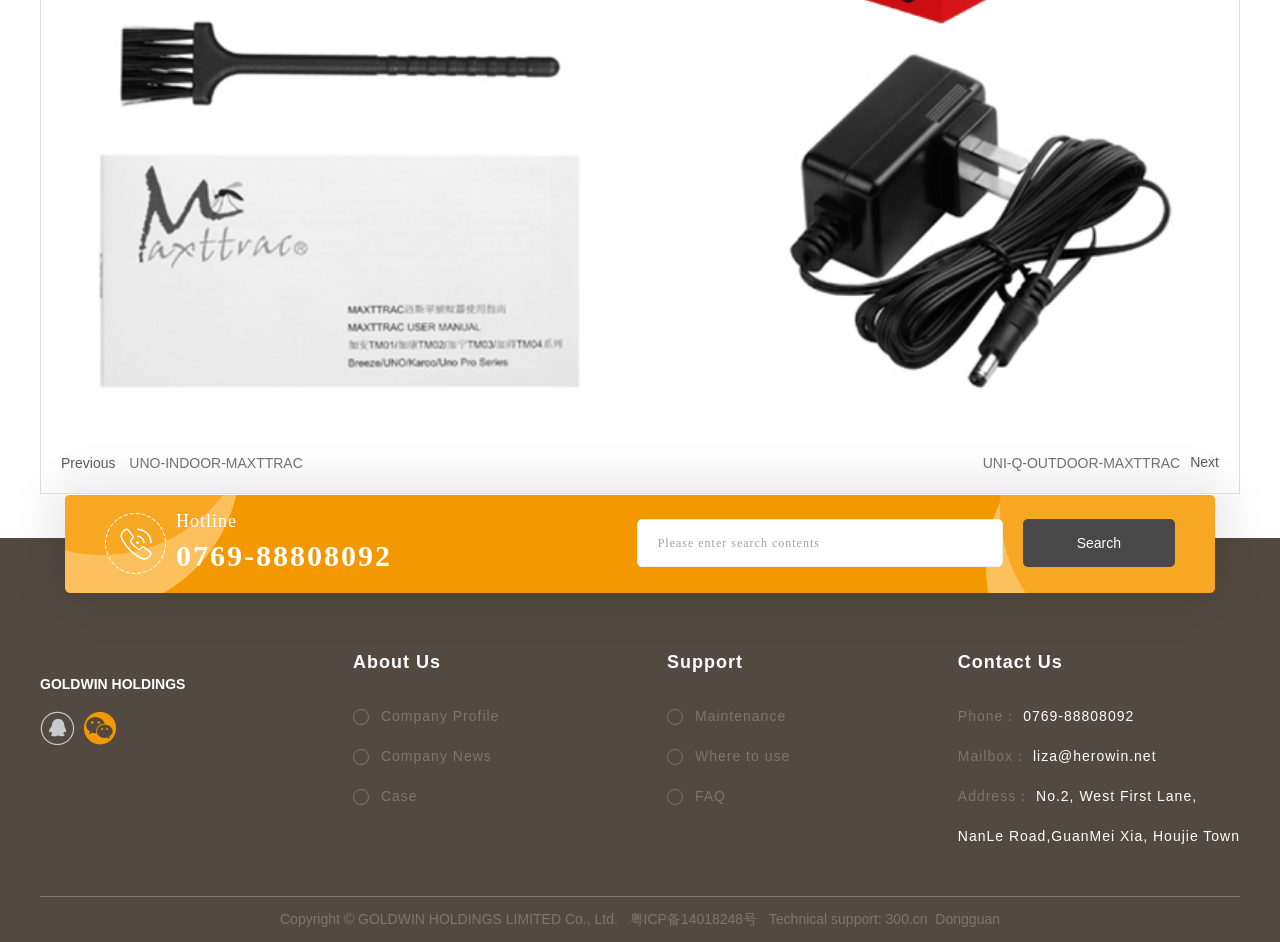Locate the bounding box coordinates of the element that should be clicked to fulfill the instruction: "Call the hotline".

[0.082, 0.54, 0.306, 0.613]